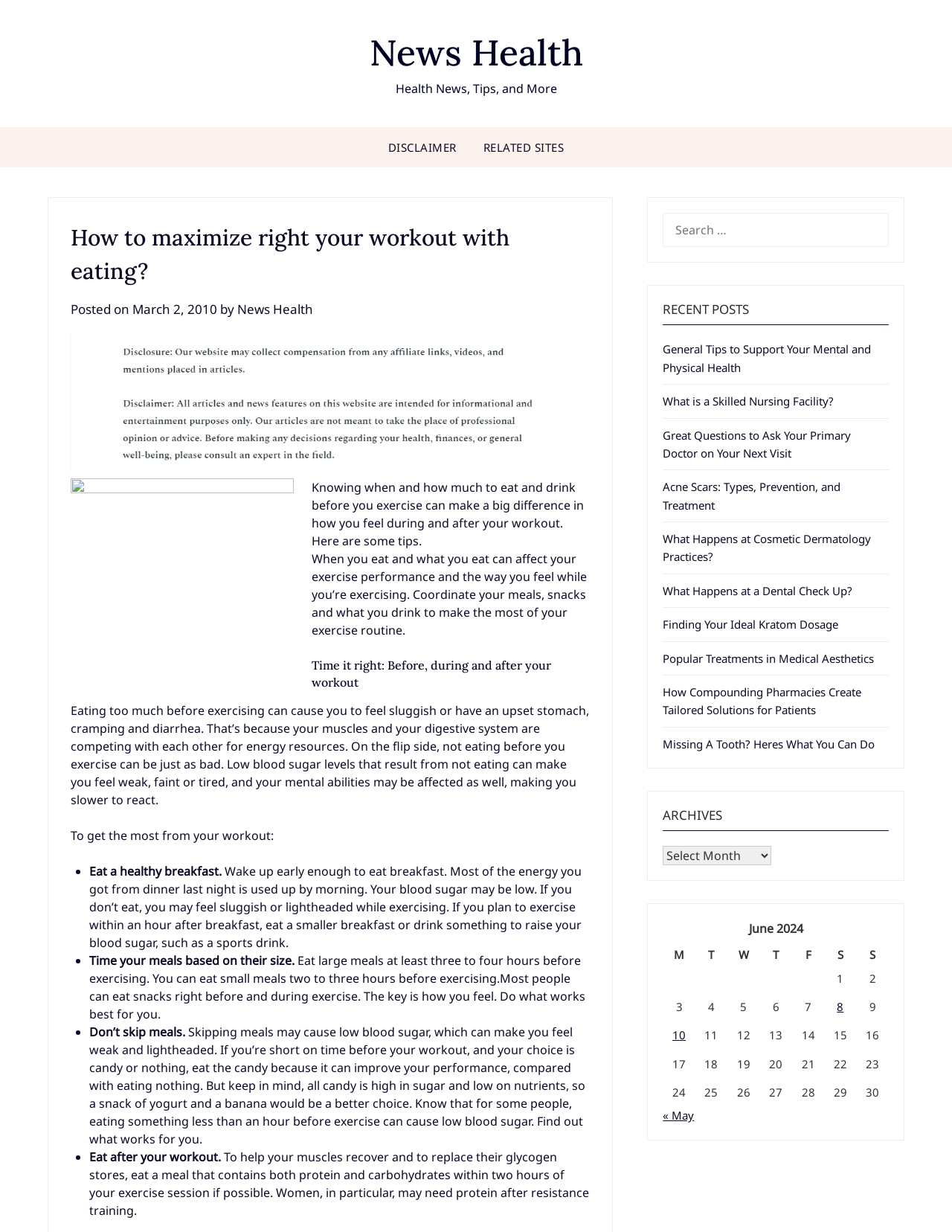Please give the bounding box coordinates of the area that should be clicked to fulfill the following instruction: "Search for health tips". The coordinates should be in the format of four float numbers from 0 to 1, i.e., [left, top, right, bottom].

[0.696, 0.173, 0.934, 0.201]